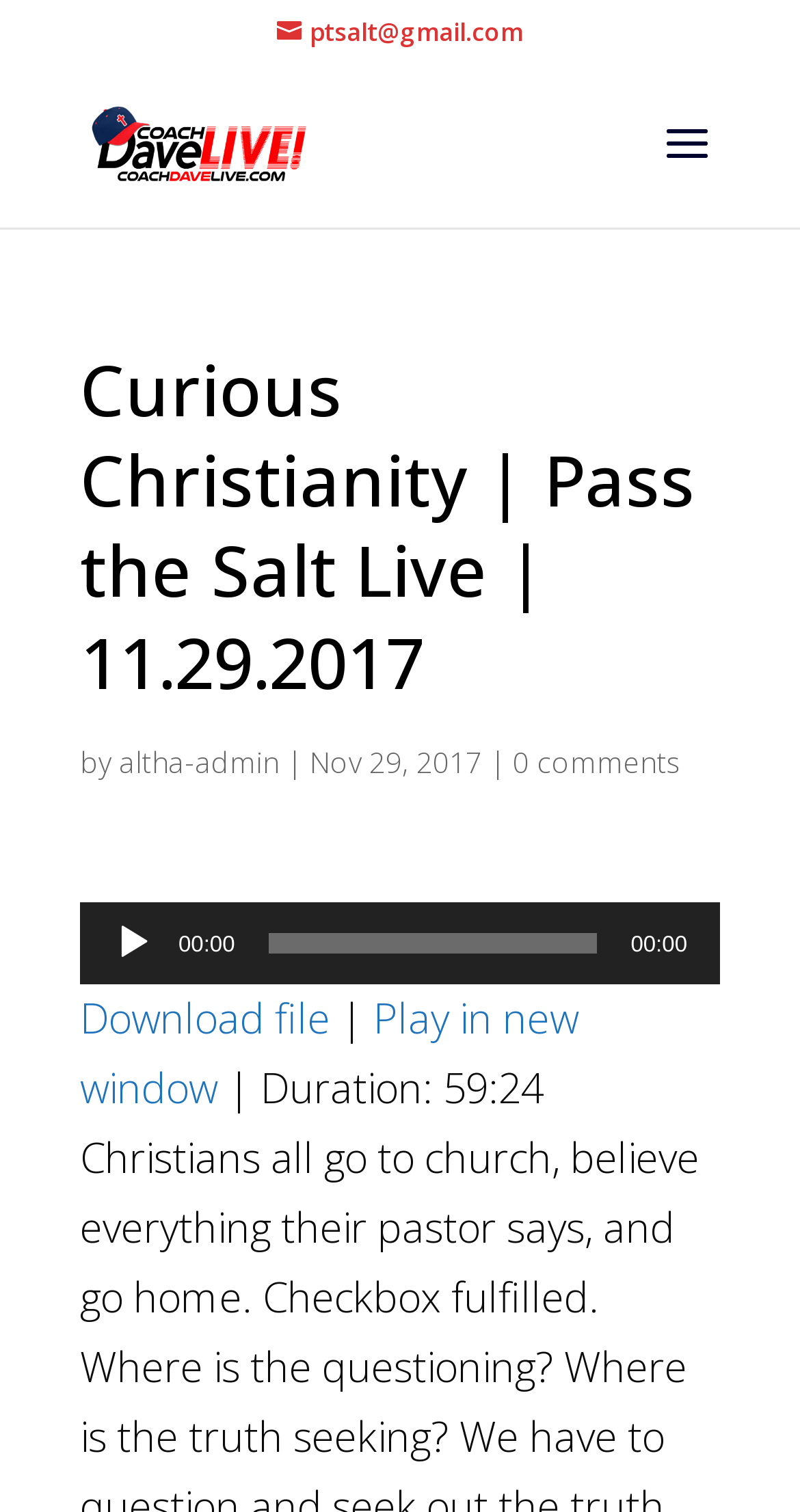Who is the author of the article?
Using the image, provide a concise answer in one word or a short phrase.

altha-admin